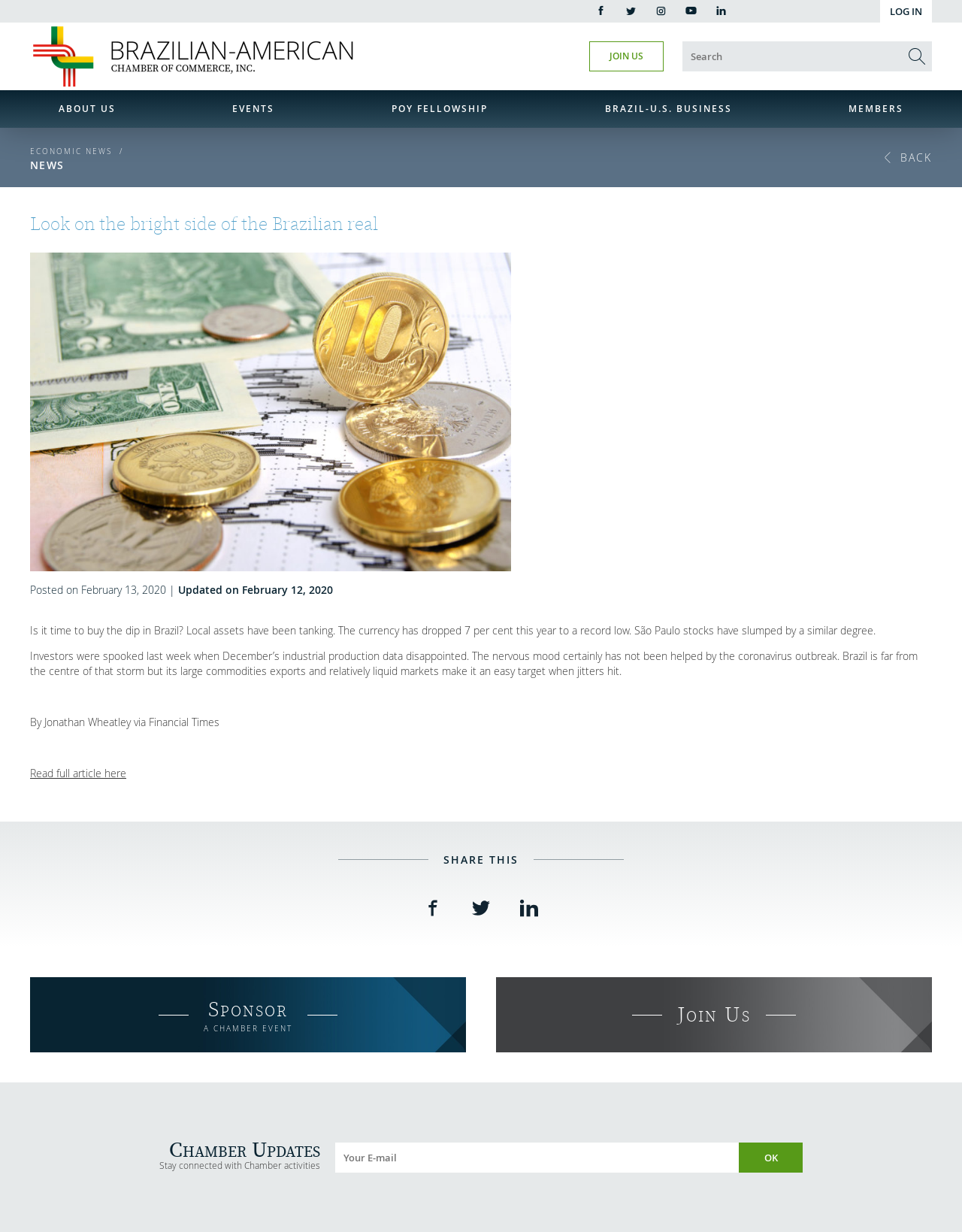Detail the webpage's structure and highlights in your description.

This webpage appears to be an article from the Brazilian-American Chamber of Commerce. At the top, there are several links and icons, including a search box, login and join links, and social media icons. Below these, there are navigation links to different sections of the website, such as "About Us", "Events", and "Economic News".

The main article is titled "Look on the bright side of the Brazilian real" and is displayed prominently in the center of the page. The article discusses the current state of the Brazilian economy, including the decline of the currency and the impact of the coronavirus outbreak. The text is divided into several paragraphs, with a heading and a timestamp indicating when the article was posted.

To the right of the article, there are social media links to share the article on Facebook, Twitter, and LinkedIn. Below the article, there are two calls to action: "Sponsor A CHAMBER EVENT" and "Join Us". At the very bottom of the page, there is a section for Chamber updates, where users can enter their email address to stay connected with Chamber activities.

There are a total of 6 images on the page, including the social media icons and a few other icons scattered throughout the navigation links. The overall layout is organized and easy to follow, with clear headings and concise text.